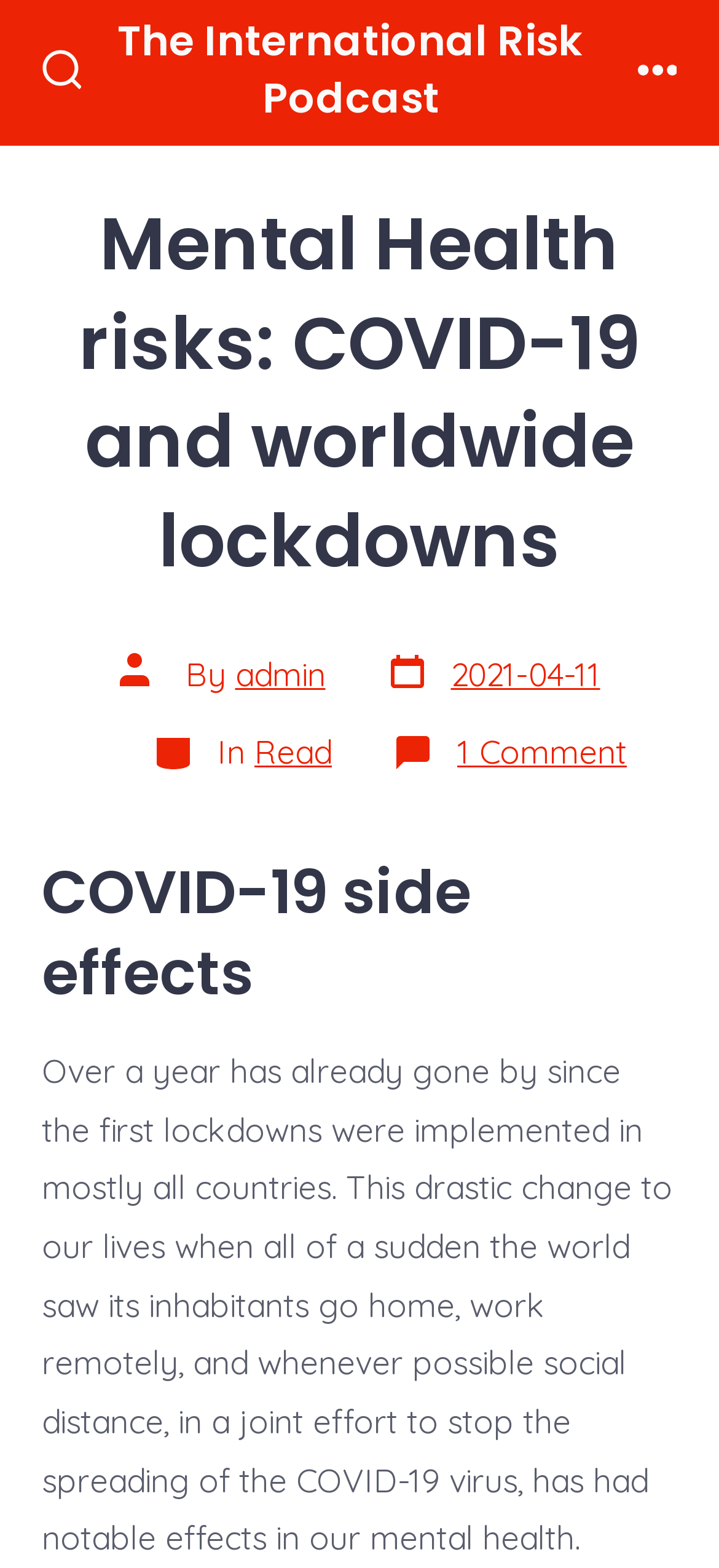Provide a short answer using a single word or phrase for the following question: 
When was the article posted?

2021-04-11